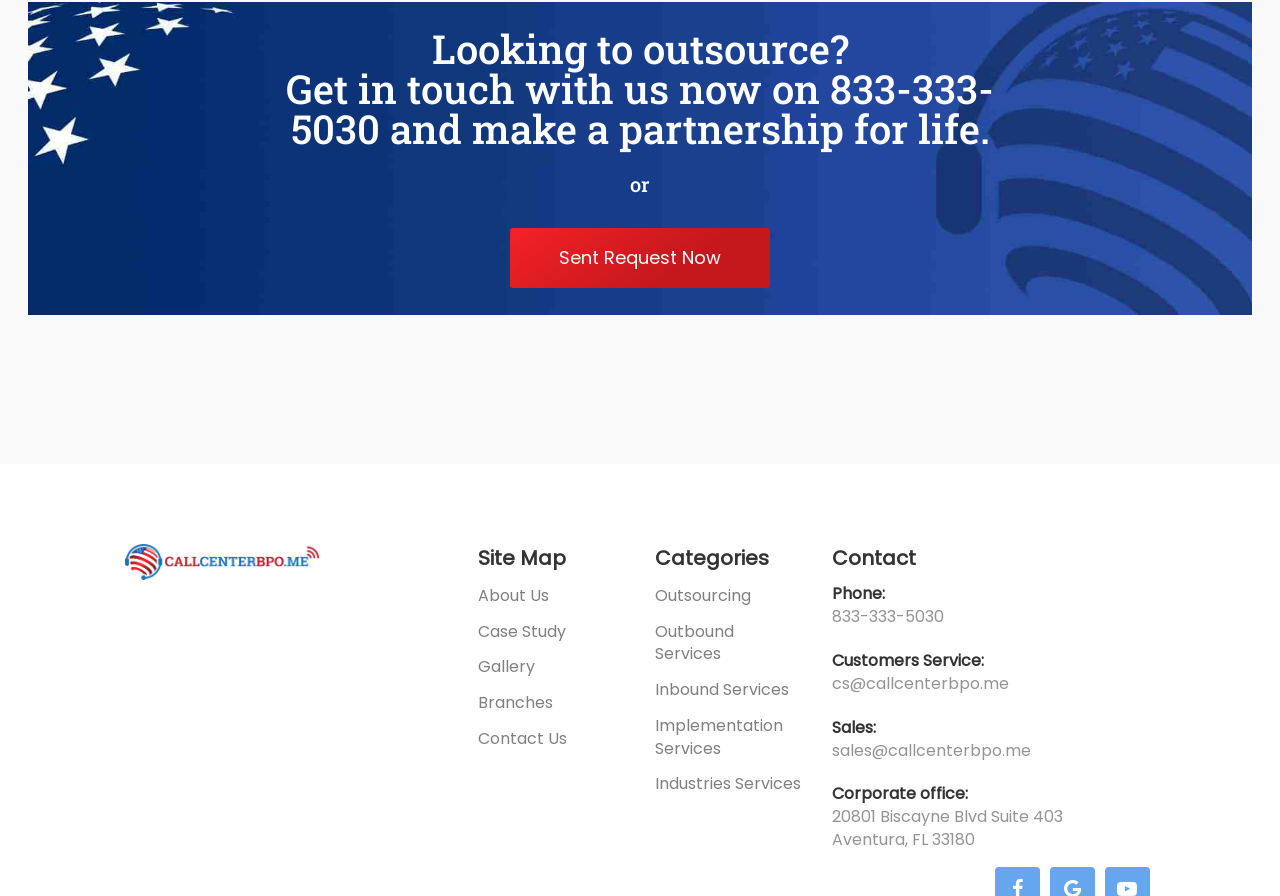Determine the bounding box coordinates for the clickable element required to fulfill the instruction: "View the 'Outsourcing' category". Provide the coordinates as four float numbers between 0 and 1, i.e., [left, top, right, bottom].

[0.512, 0.652, 0.587, 0.677]